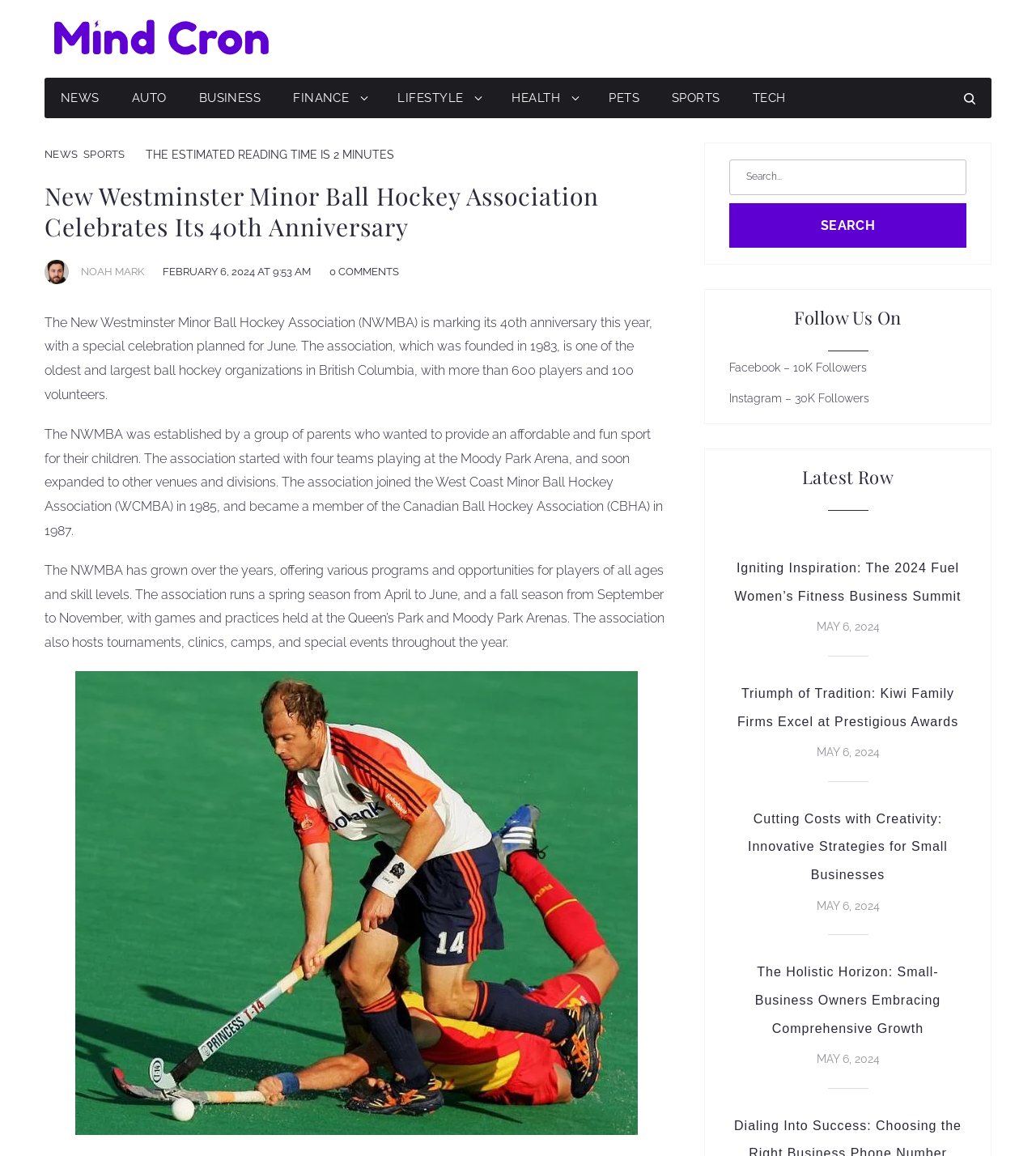Identify the bounding box coordinates of the region that should be clicked to execute the following instruction: "Read the latest news about Igniting Inspiration".

[0.704, 0.48, 0.933, 0.528]